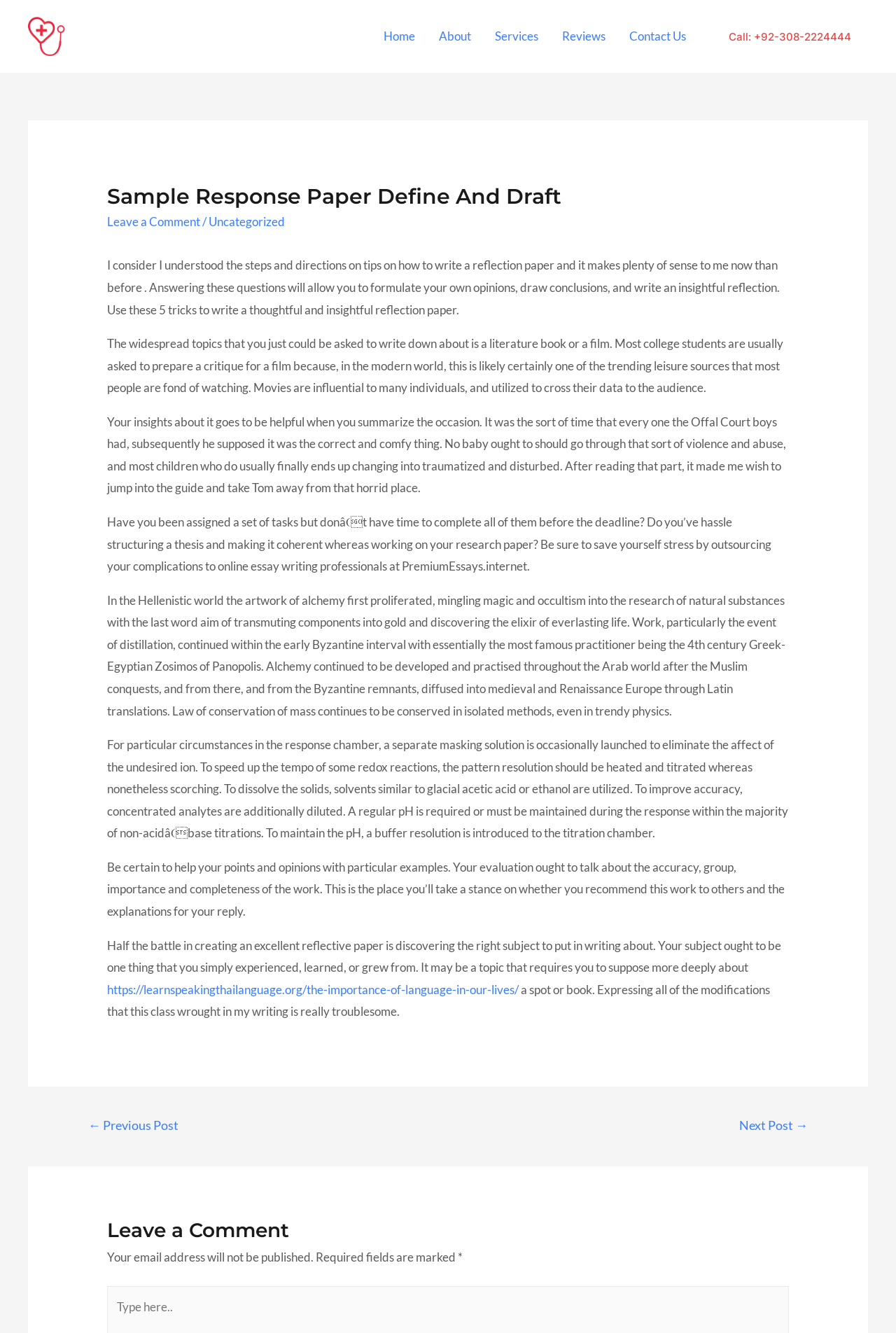What is the topic of the article?
Please provide a comprehensive answer to the question based on the webpage screenshot.

The topic of the article can be inferred from the heading 'Sample Response Paper Define And Draft' and the content of the article, which discusses how to write a reflection paper.